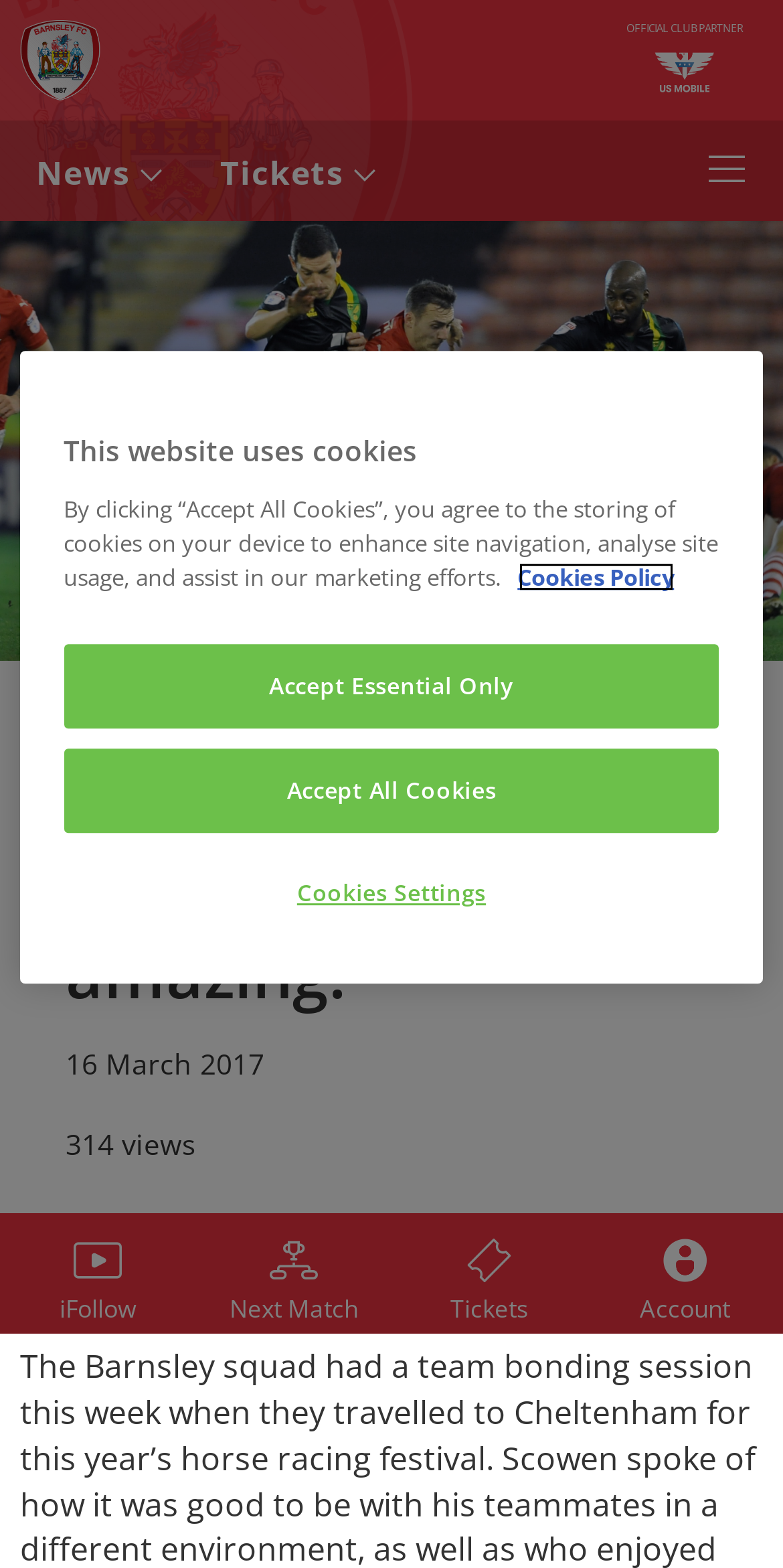Predict the bounding box of the UI element based on this description: "Cookies Settings".

[0.081, 0.544, 0.919, 0.595]